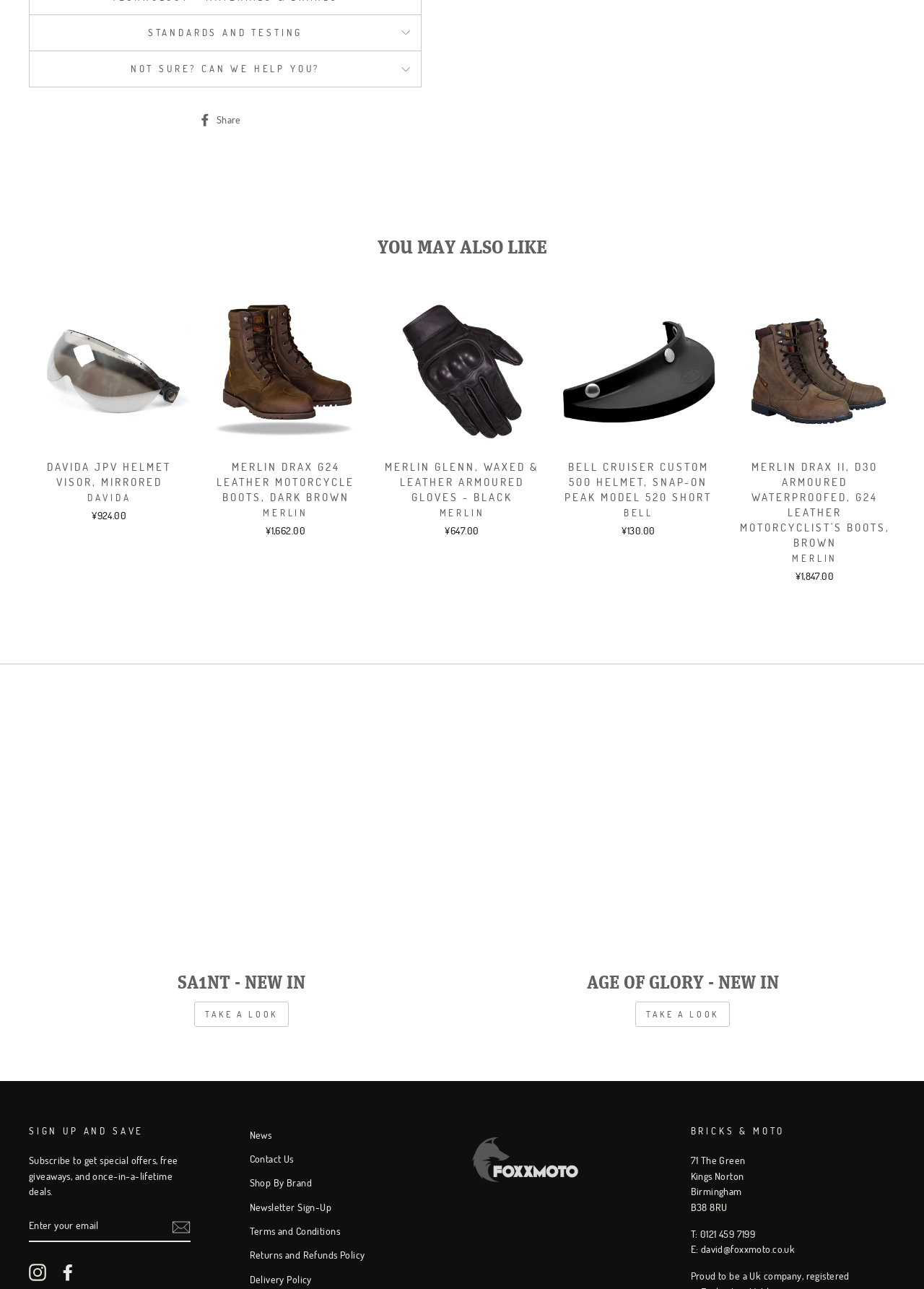Find the bounding box of the UI element described as: "Take a look". The bounding box coordinates should be given as four float values between 0 and 1, i.e., [left, top, right, bottom].

[0.21, 0.777, 0.312, 0.797]